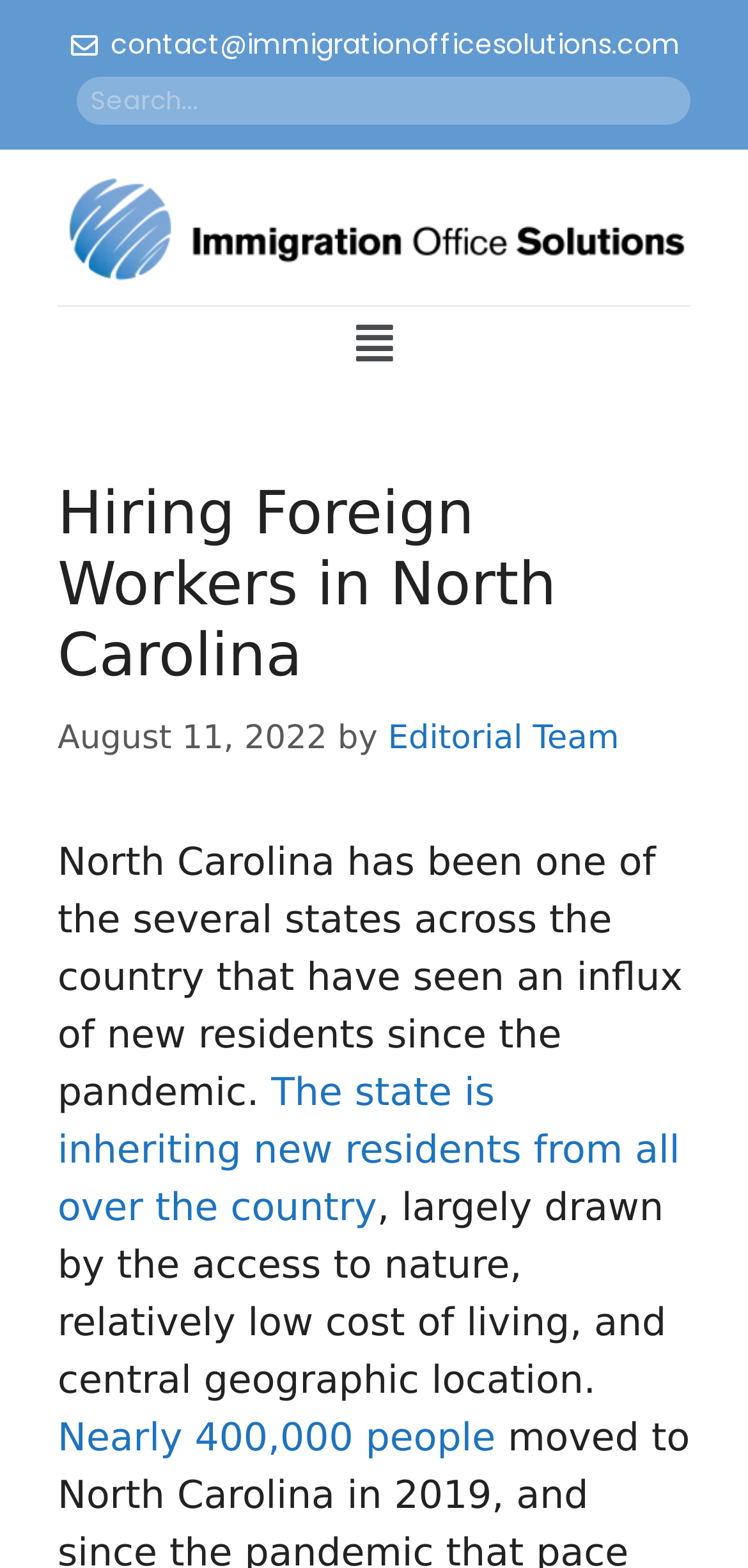What is the name of the logo?
Please provide a single word or phrase answer based on the image.

default-logo